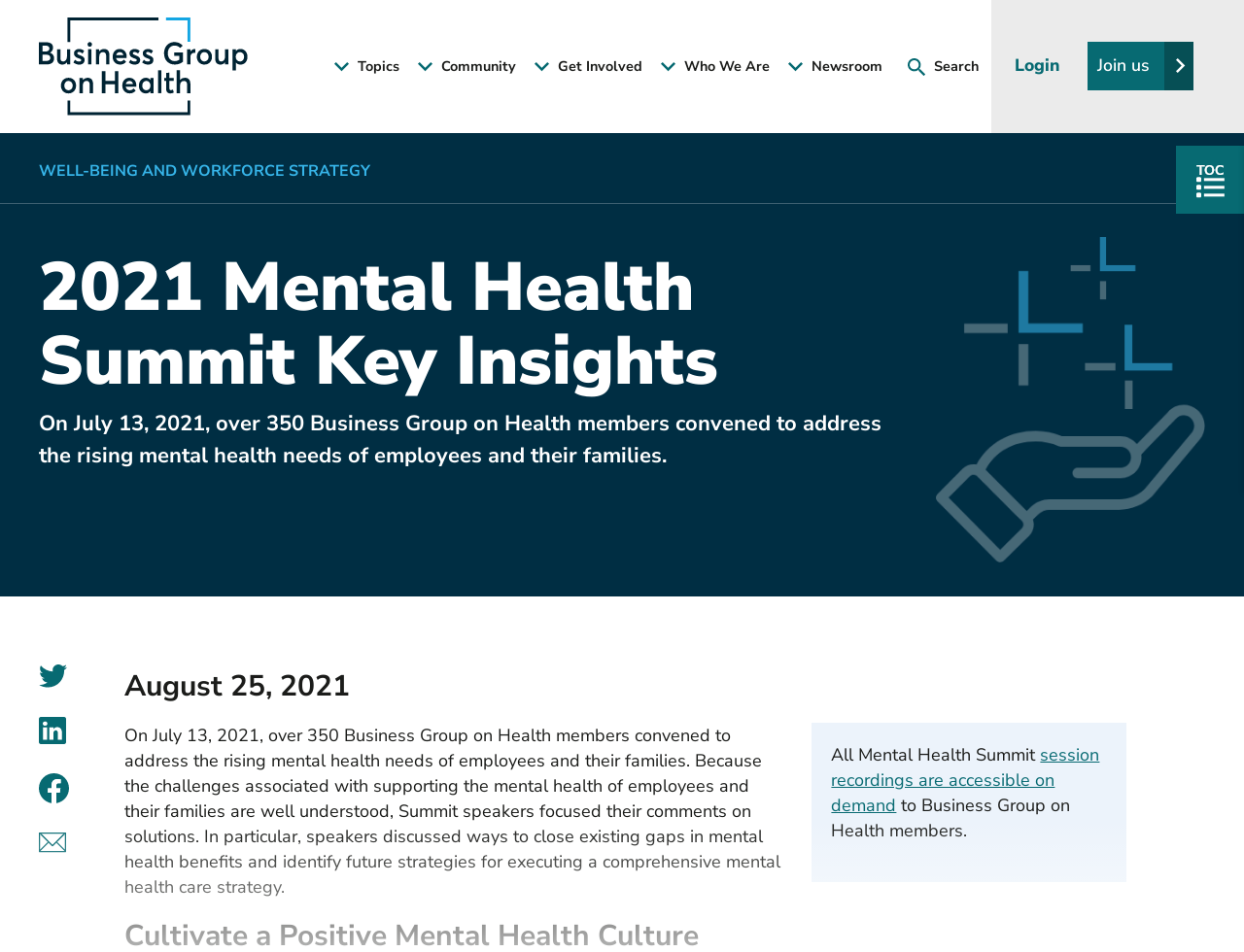Specify the bounding box coordinates of the region I need to click to perform the following instruction: "Click the 'Join us' link". The coordinates must be four float numbers in the range of 0 to 1, i.e., [left, top, right, bottom].

[0.874, 0.044, 0.959, 0.095]